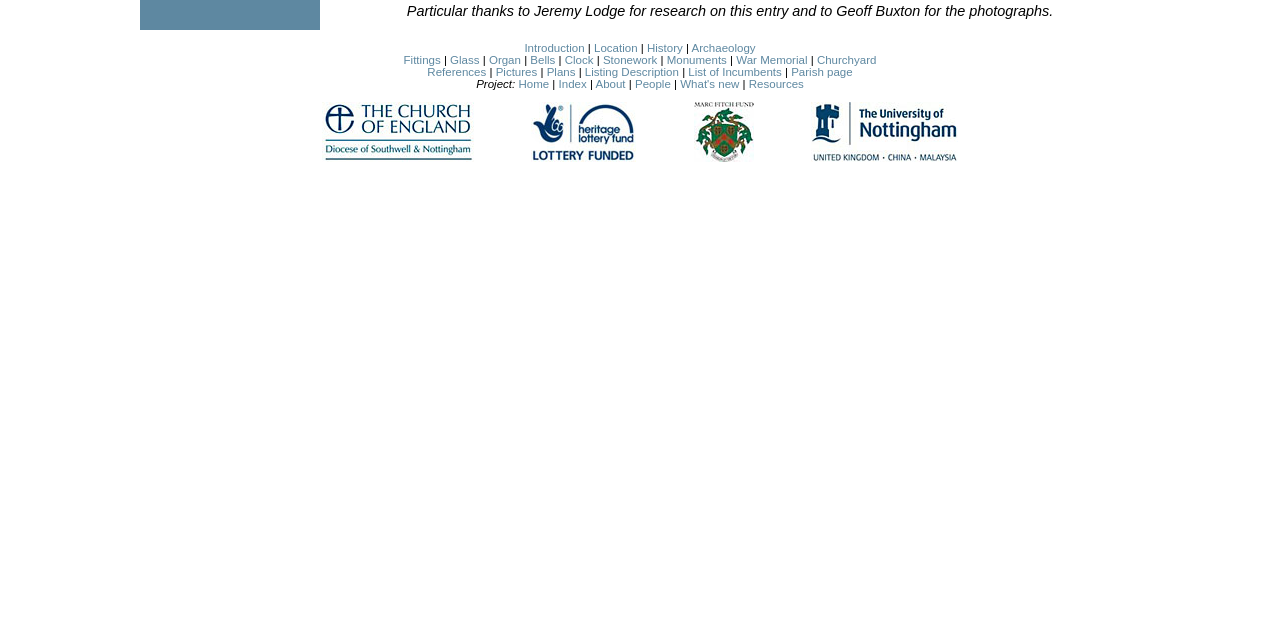Given the description: "List of Incumbents", determine the bounding box coordinates of the UI element. The coordinates should be formatted as four float numbers between 0 and 1, [left, top, right, bottom].

[0.538, 0.103, 0.611, 0.122]